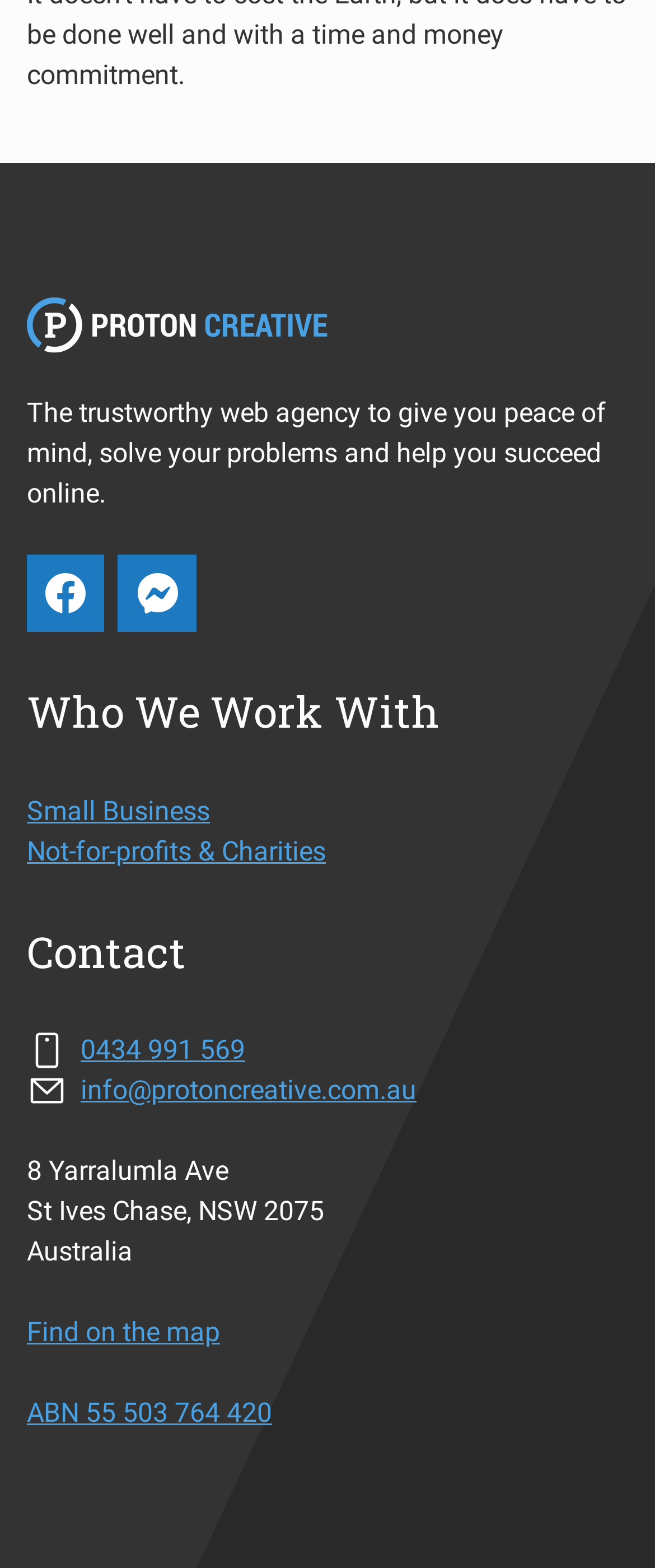Please find and report the bounding box coordinates of the element to click in order to perform the following action: "View who we work with". The coordinates should be expressed as four float numbers between 0 and 1, in the format [left, top, right, bottom].

[0.041, 0.437, 0.959, 0.47]